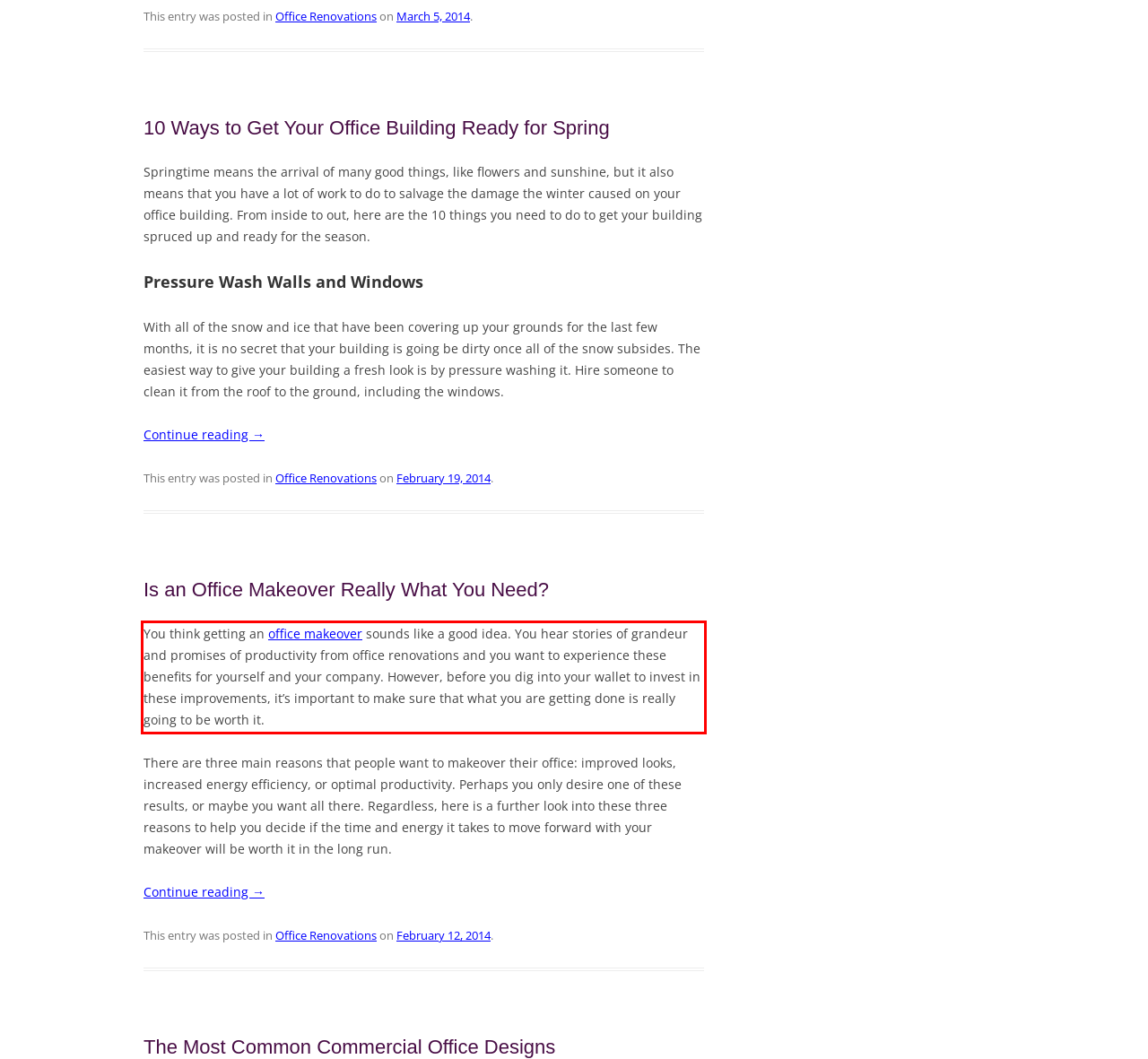Within the screenshot of a webpage, identify the red bounding box and perform OCR to capture the text content it contains.

You think getting an office makeover sounds like a good idea. You hear stories of grandeur and promises of productivity from office renovations and you want to experience these benefits for yourself and your company. However, before you dig into your wallet to invest in these improvements, it’s important to make sure that what you are getting done is really going to be worth it.